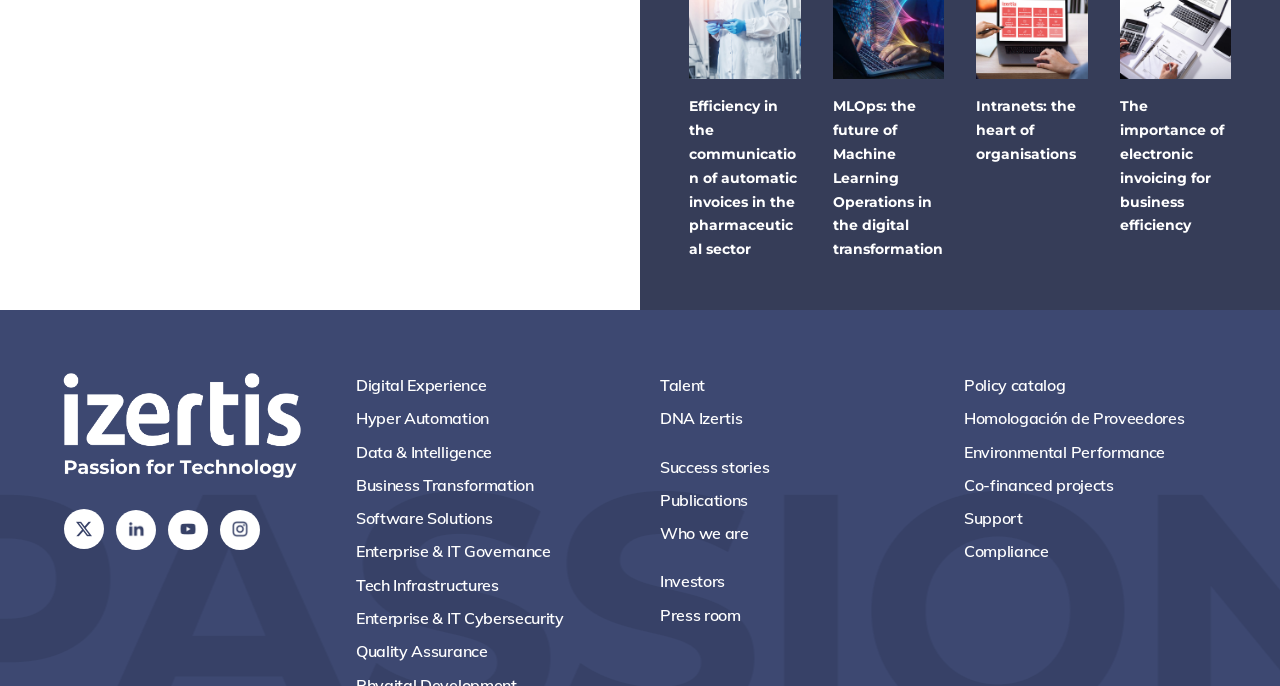Please analyze the image and give a detailed answer to the question:
What is the orientation of the menubar?

The menubar on the webpage has a horizontal orientation, which means that the menu items are arranged from left to right. This is evident from the bounding box coordinates of the menubar and its menu items.